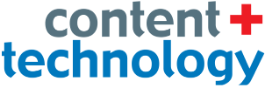Illustrate the image with a detailed caption.

The image features the logo of "Content + Technology," which reflects a modern design that emphasizes the intersection of content creation and technological advancements. The logo presents the word "content" in a light gray font, the "+" symbol in a bold red, and "technology" in a vibrant blue, creating a visually appealing contrast. This logo likely represents a platform or publication dedicated to exploring the latest trends, news, and insights within the media and technology sectors, highlighting the synergy between creative content and innovative technological solutions.